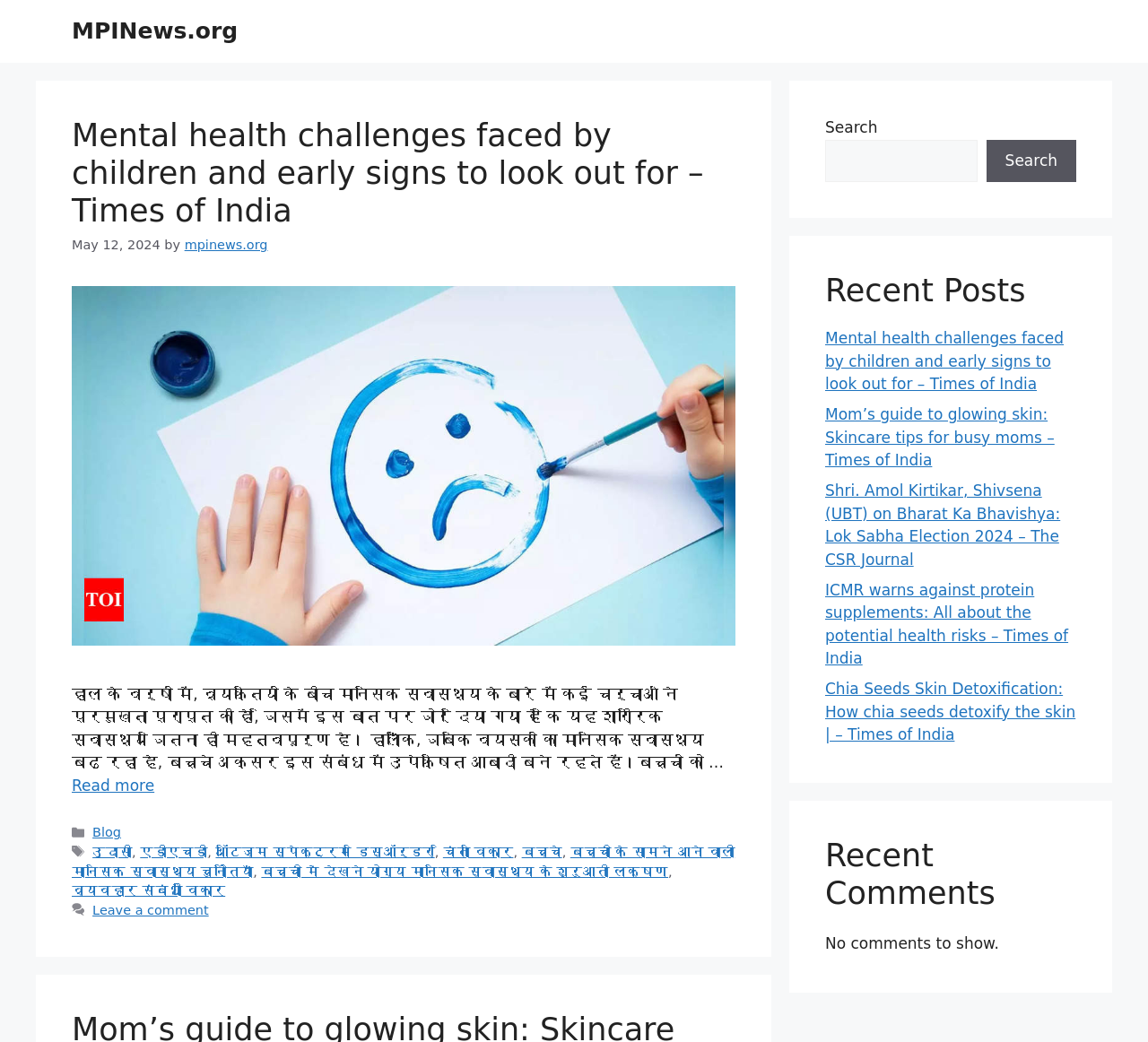Please respond in a single word or phrase: 
What is the title of the website?

MPINews.org